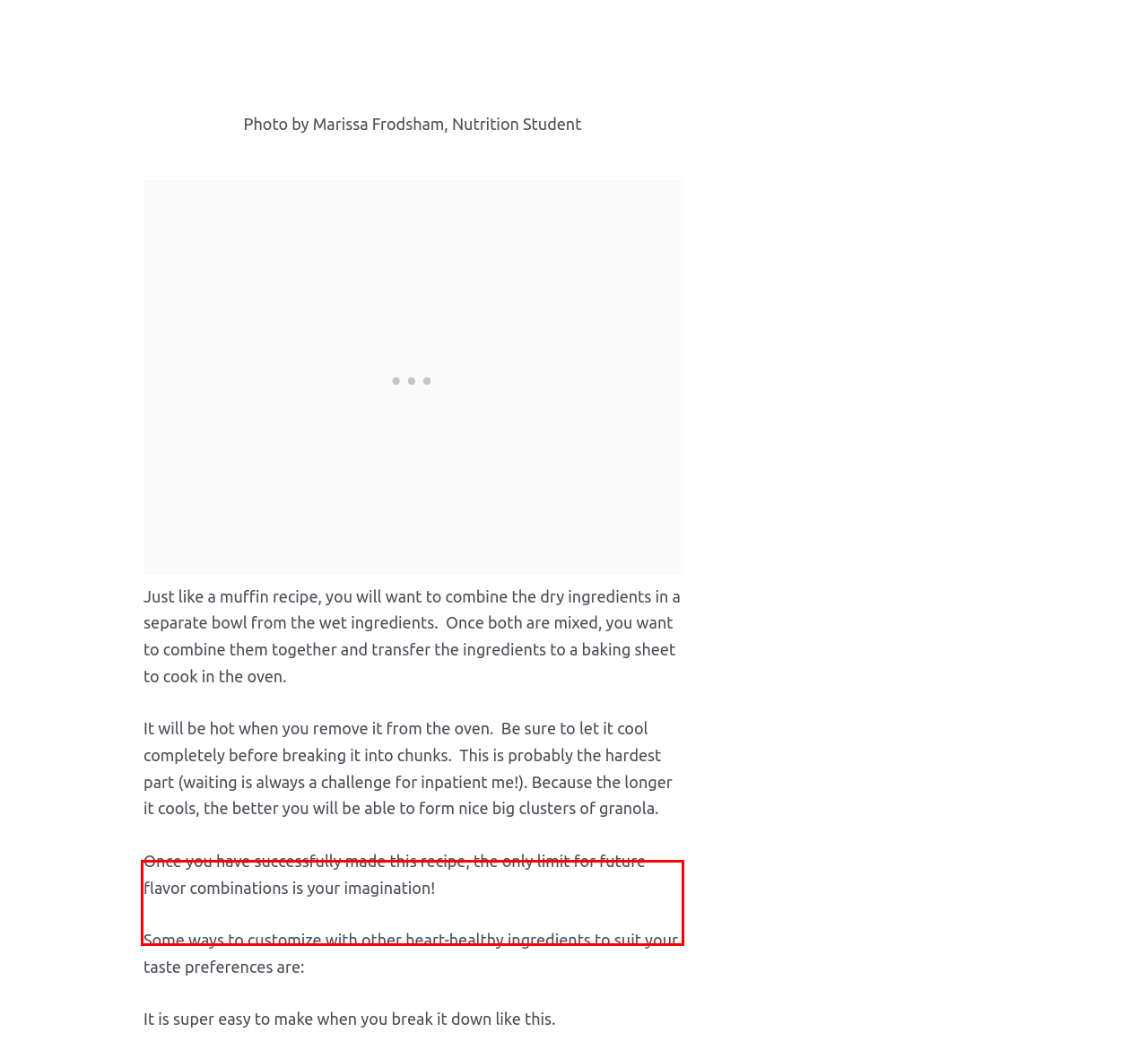Please look at the screenshot provided and find the red bounding box. Extract the text content contained within this bounding box.

And be sure to check out the list of Registered Dietitian approved oatmeal recipes, and a list of Registered Dietitian approved oat bran recipes.